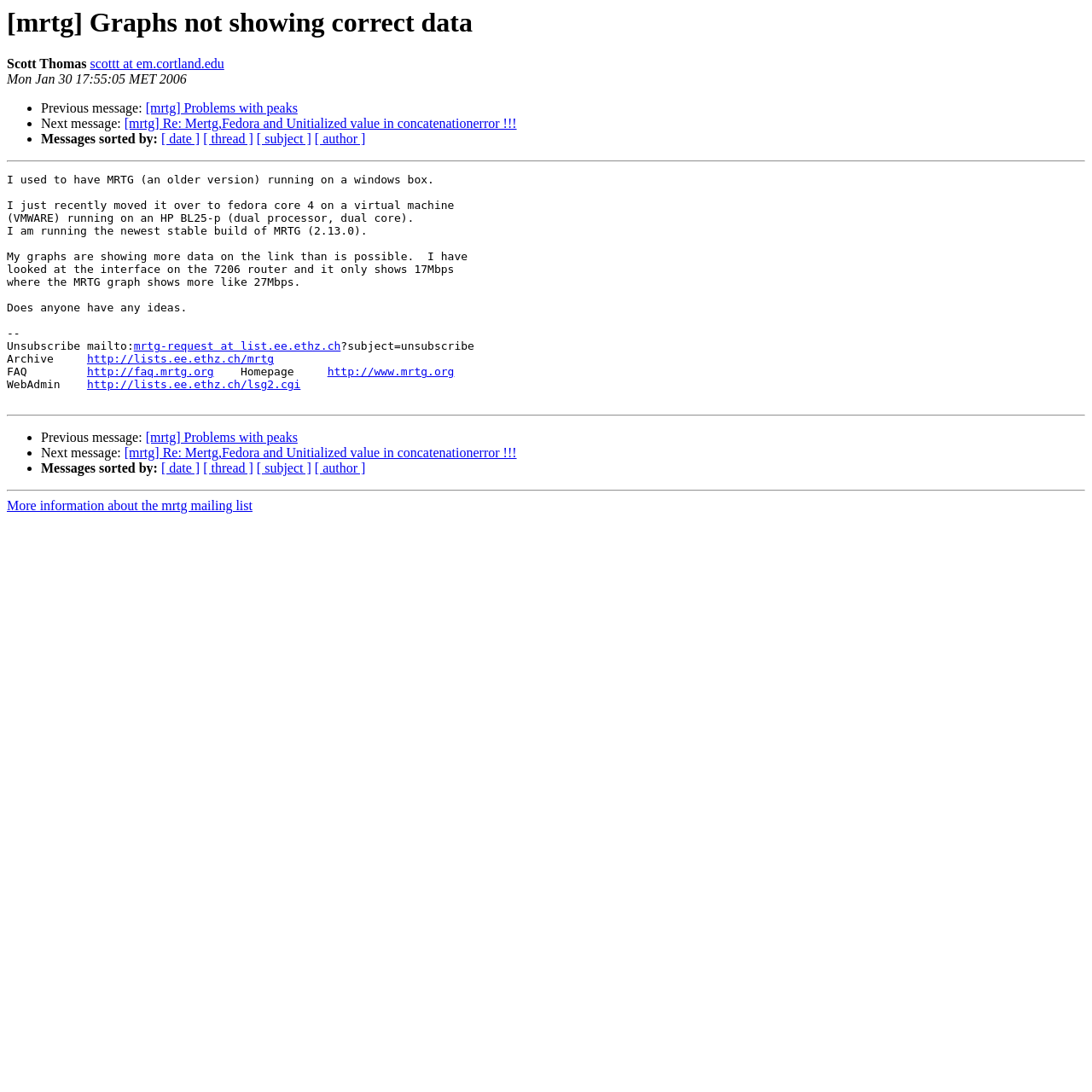Using the element description provided, determine the bounding box coordinates in the format (top-left x, top-left y, bottom-right x, bottom-right y). Ensure that all values are floating point numbers between 0 and 1. Element description: [mrtg] Problems with peaks

[0.133, 0.394, 0.273, 0.407]